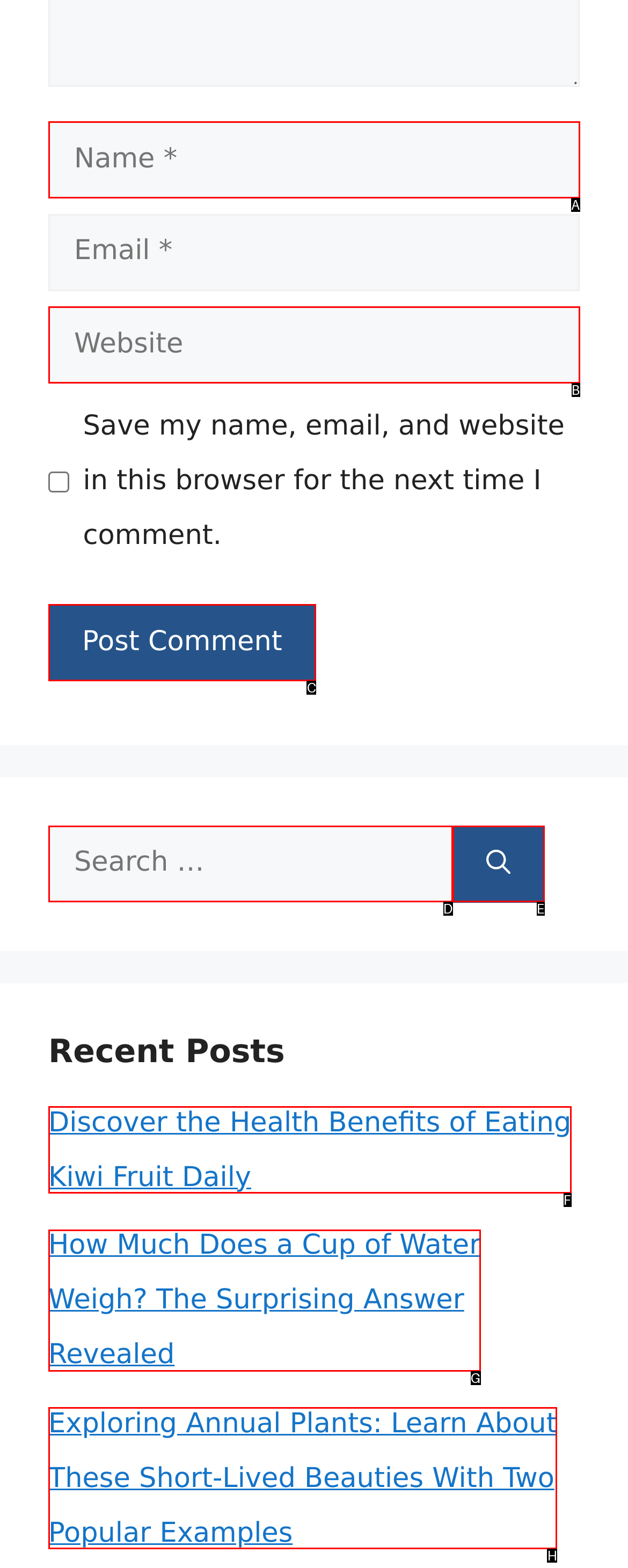Assess the description: parent_node: Search for: aria-label="Search" and select the option that matches. Provide the letter of the chosen option directly from the given choices.

E